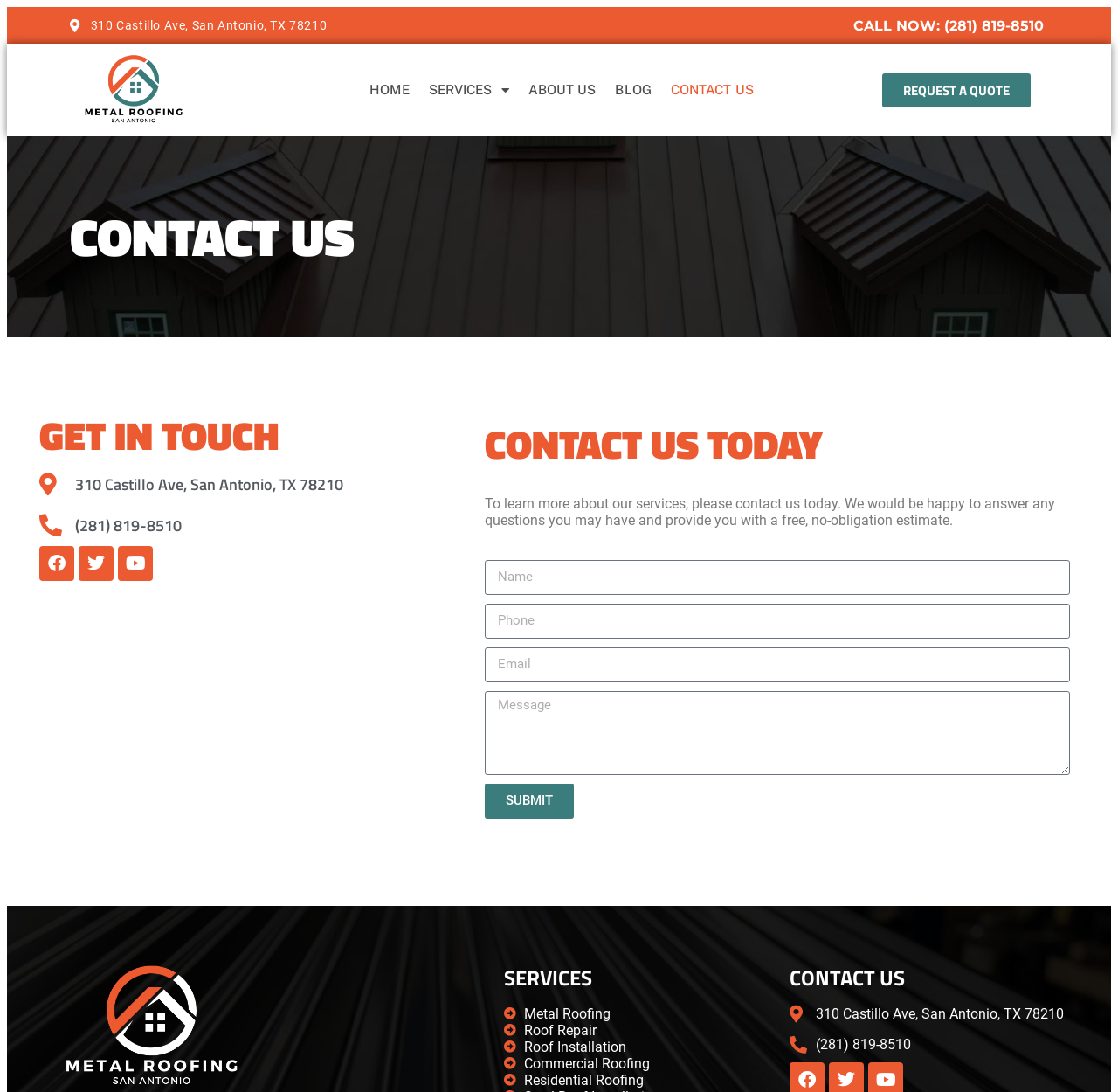Identify the bounding box coordinates for the region of the element that should be clicked to carry out the instruction: "Click the SERVICES link". The bounding box coordinates should be four float numbers between 0 and 1, i.e., [left, top, right, bottom].

[0.375, 0.064, 0.464, 0.101]